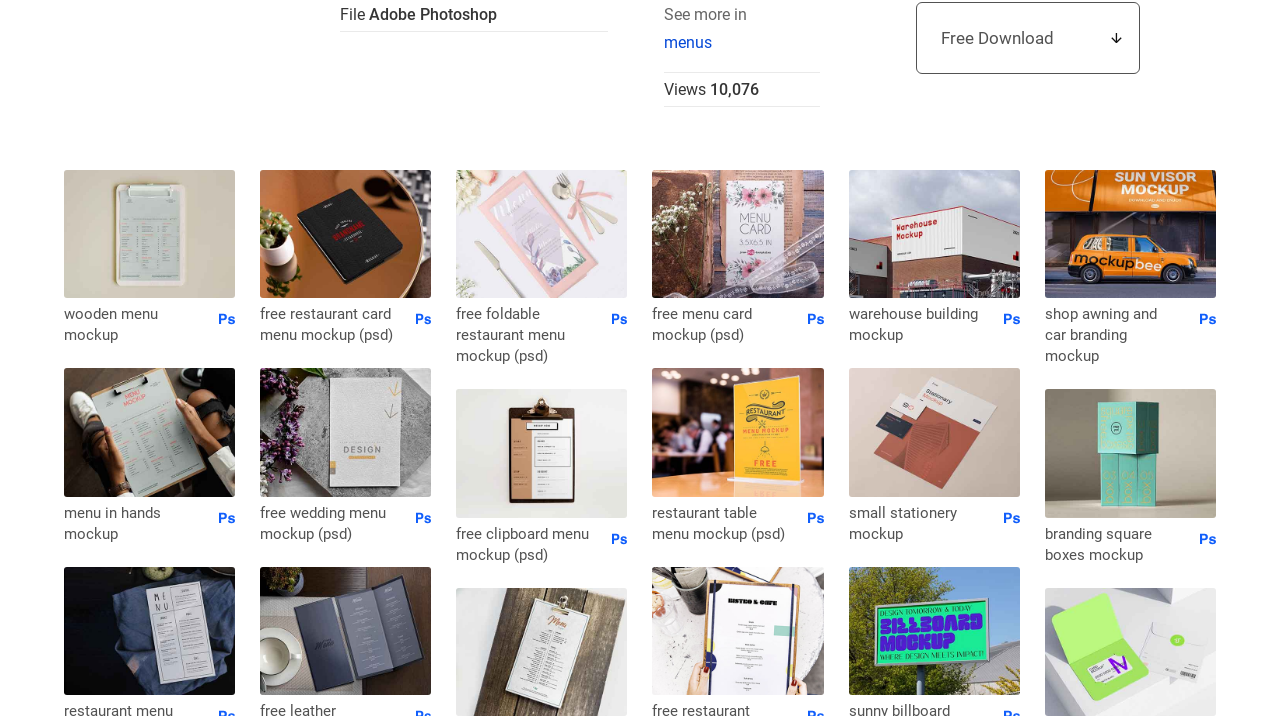Please answer the following query using a single word or phrase: 
What is the format of the downloadable files?

PSD